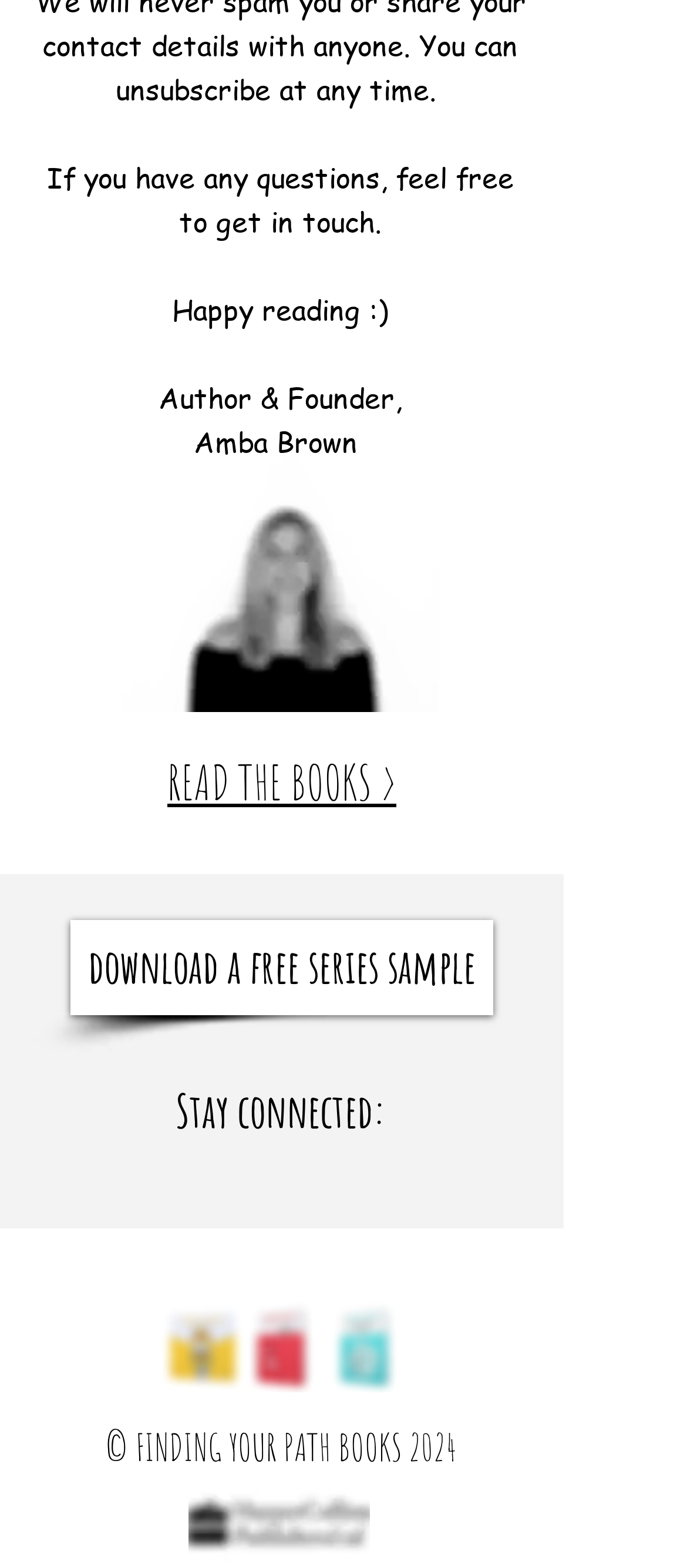Provide the bounding box coordinates of the HTML element described as: "aria-label="Finding Your Path on Facebook"". The bounding box coordinates should be four float numbers between 0 and 1, i.e., [left, top, right, bottom].

[0.482, 0.762, 0.554, 0.793]